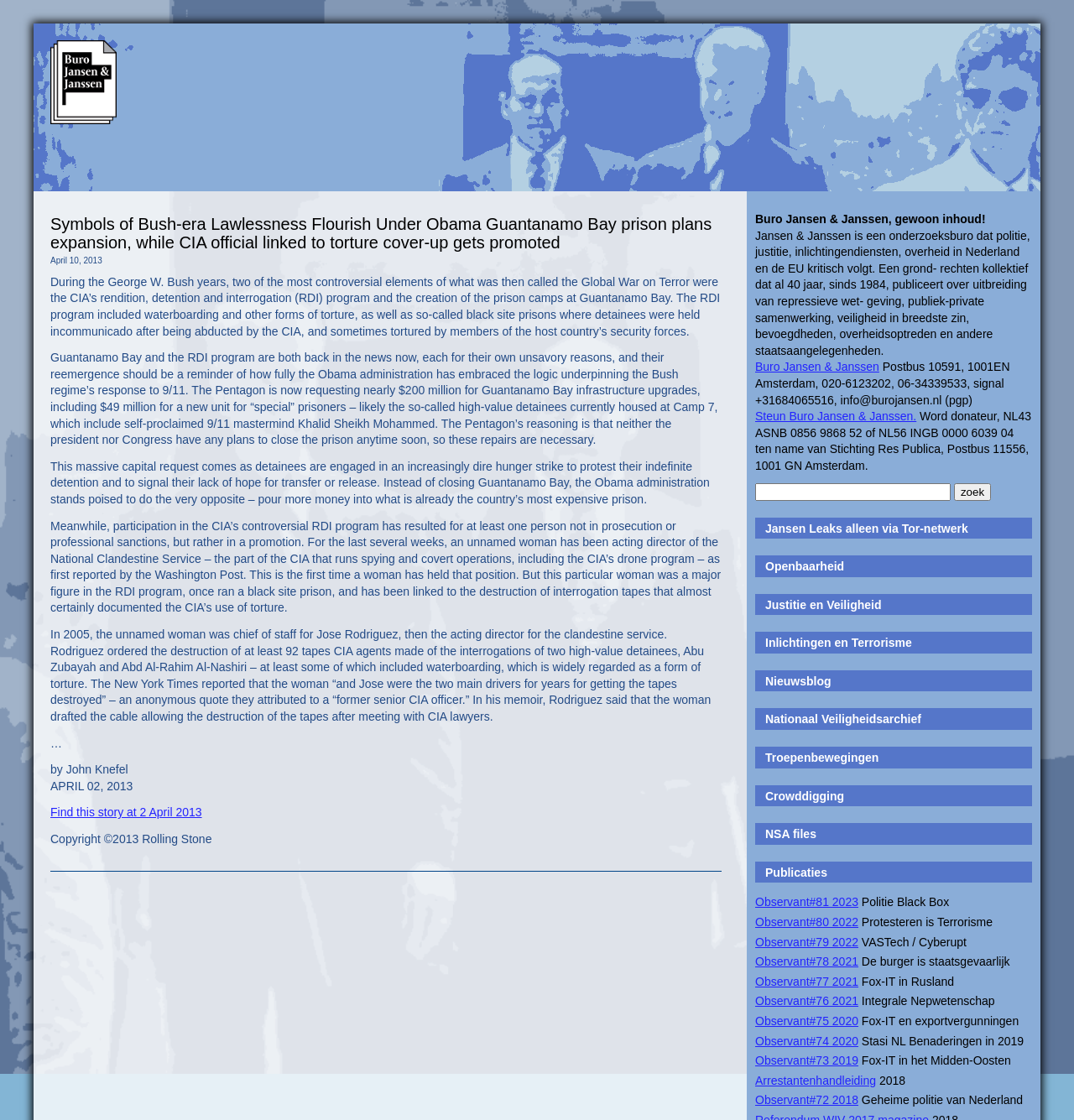Please specify the bounding box coordinates of the area that should be clicked to accomplish the following instruction: "search using the zoek button". The coordinates should consist of four float numbers between 0 and 1, i.e., [left, top, right, bottom].

[0.888, 0.431, 0.923, 0.447]